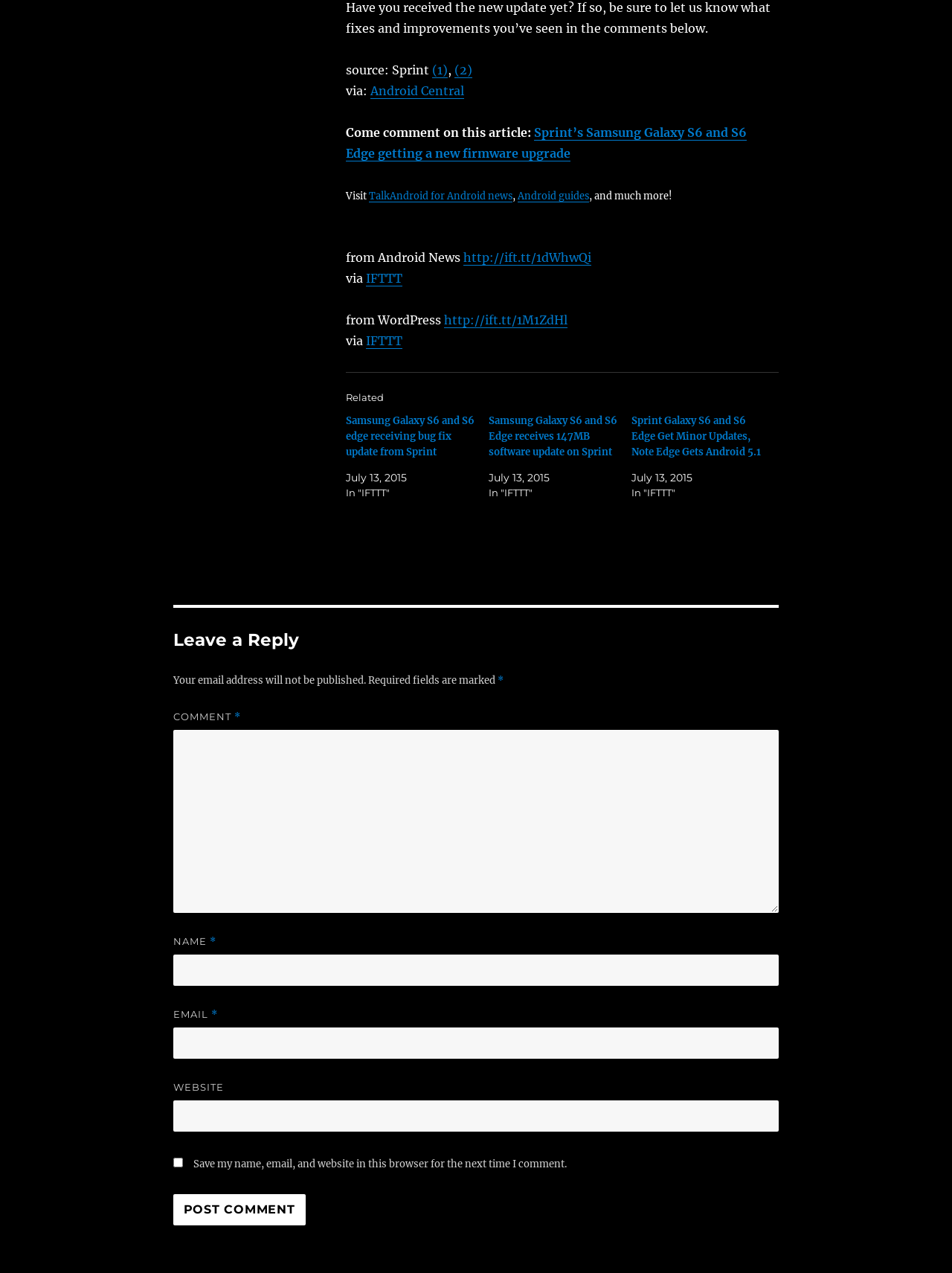Please provide a comprehensive answer to the question below using the information from the image: What is the source of the article?

The source of the article is mentioned below the title, which is 'Android Central'. This indicates that the article is from Android Central, a website that provides news and information about Android devices.